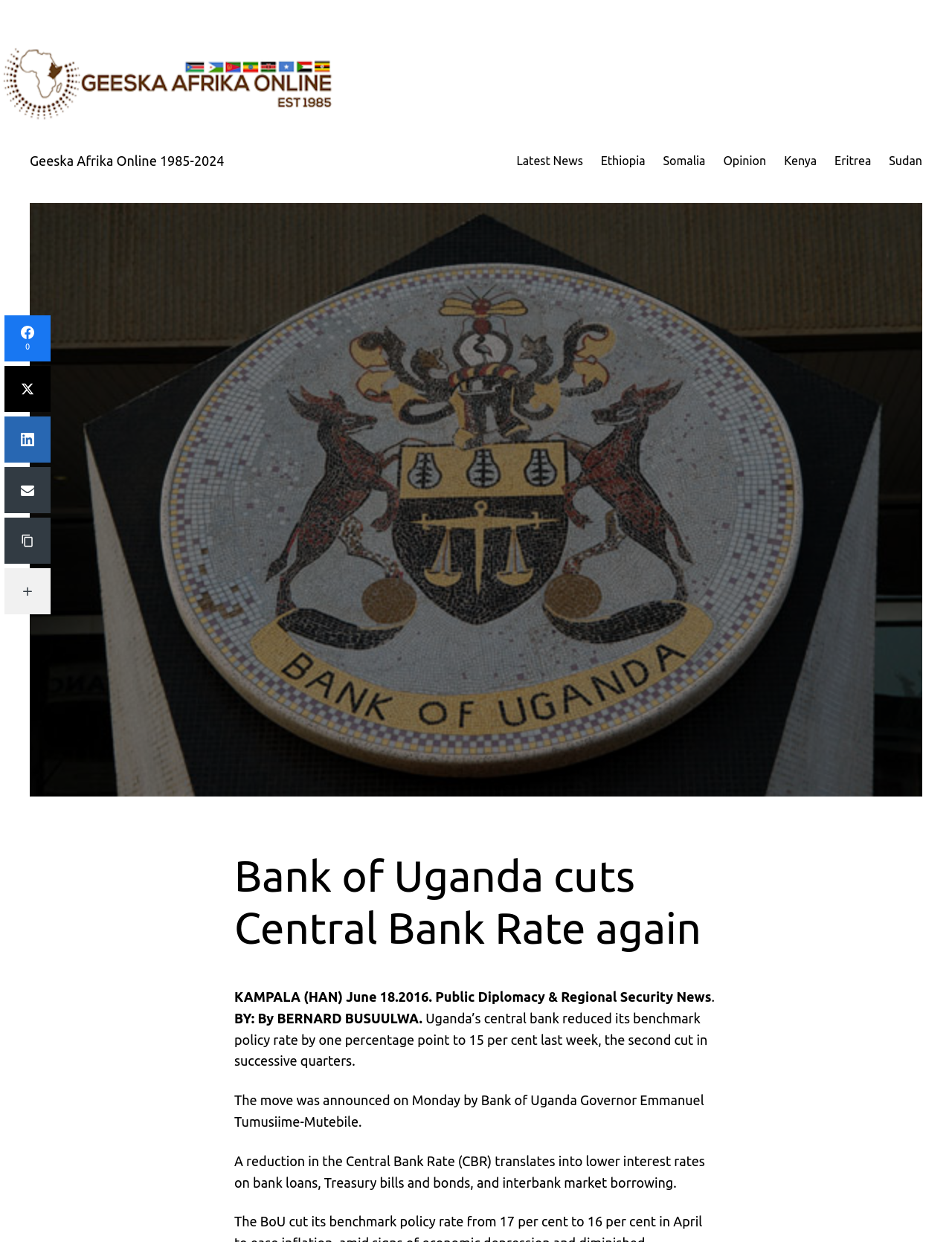Highlight the bounding box coordinates of the element you need to click to perform the following instruction: "Share on Facebook."

[0.005, 0.254, 0.053, 0.291]